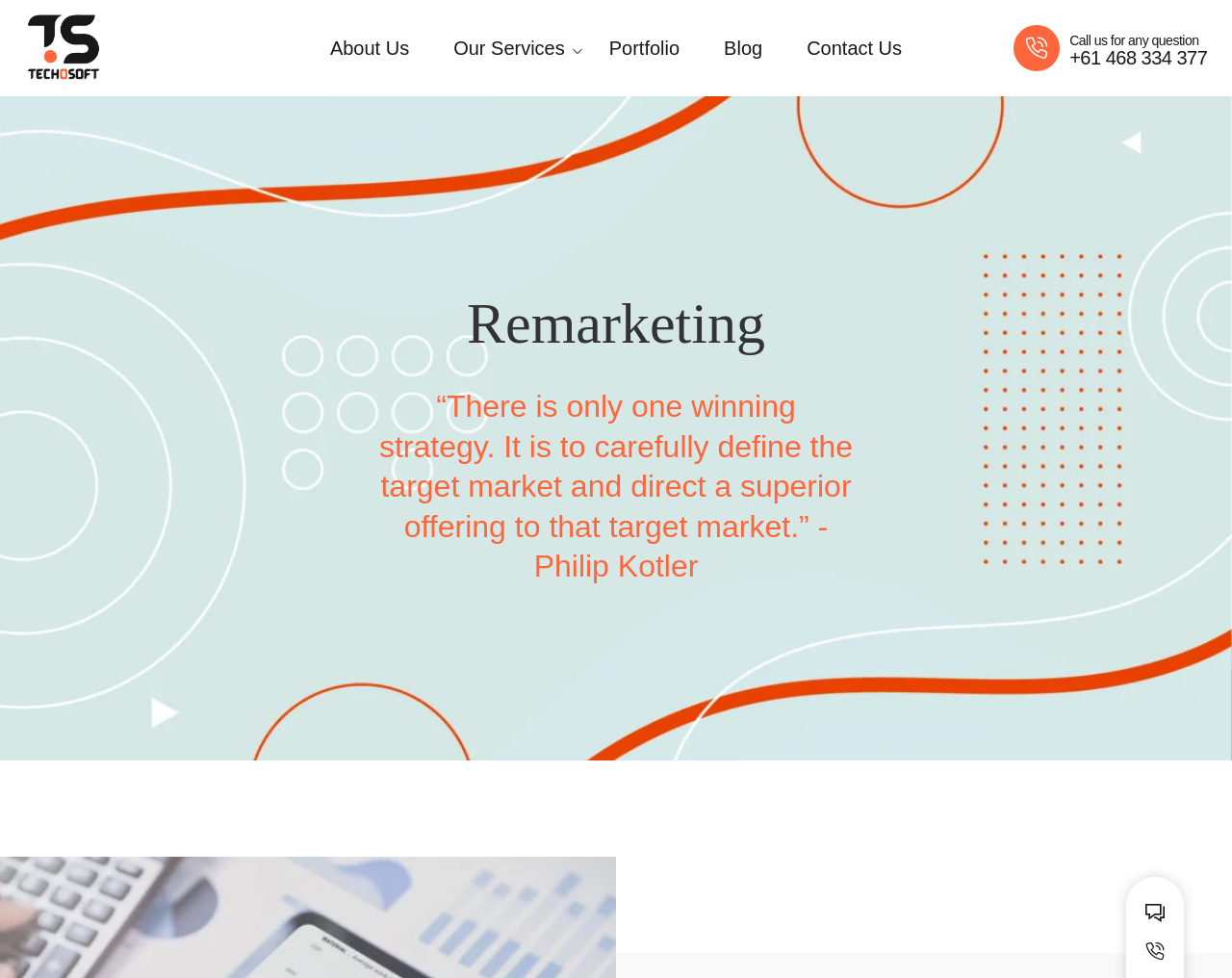What is the phone number on the webpage?
Using the screenshot, give a one-word or short phrase answer.

+61 468 334 377